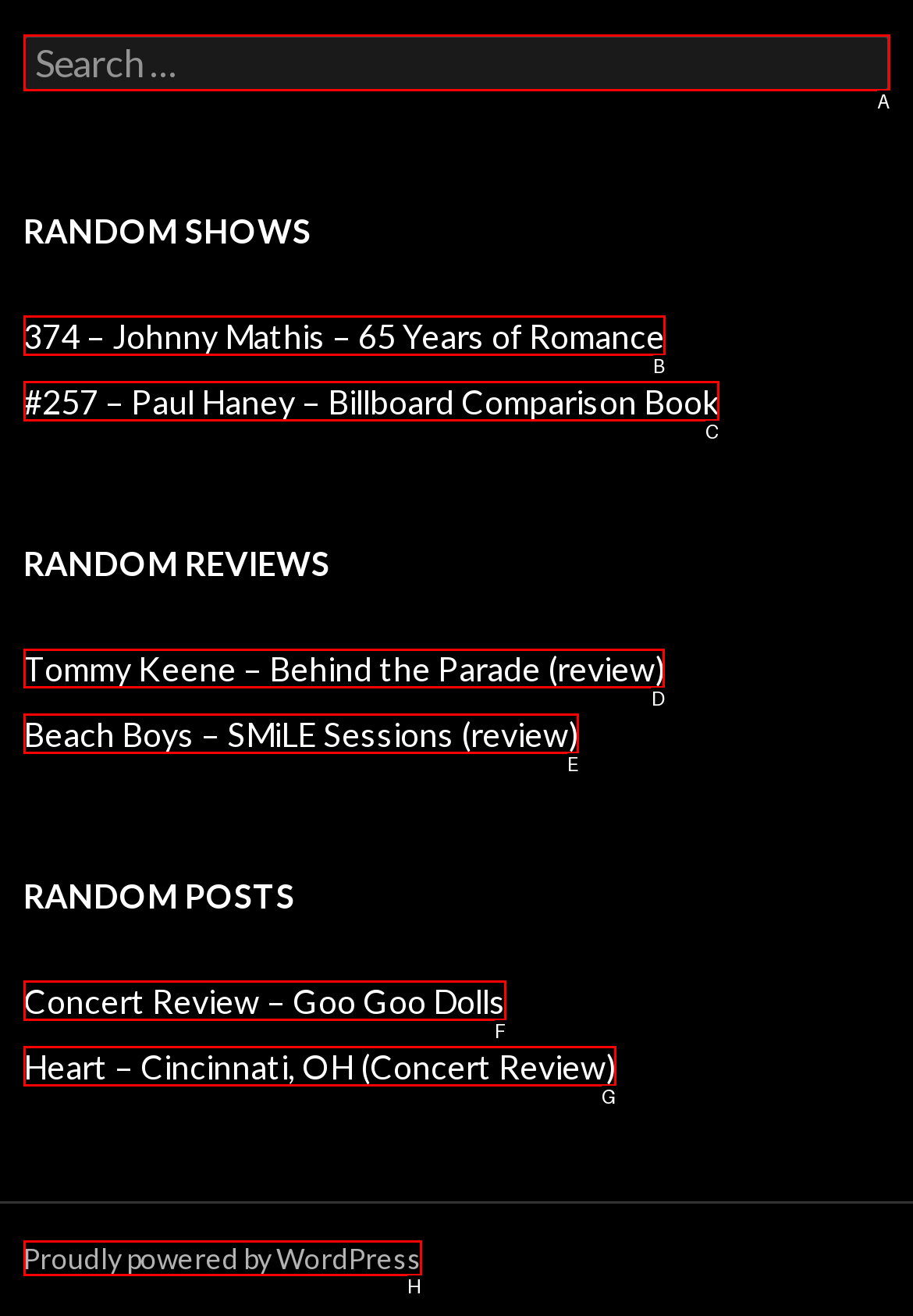Identify the appropriate choice to fulfill this task: View the review of Tommy Keene – Behind the Parade
Respond with the letter corresponding to the correct option.

D